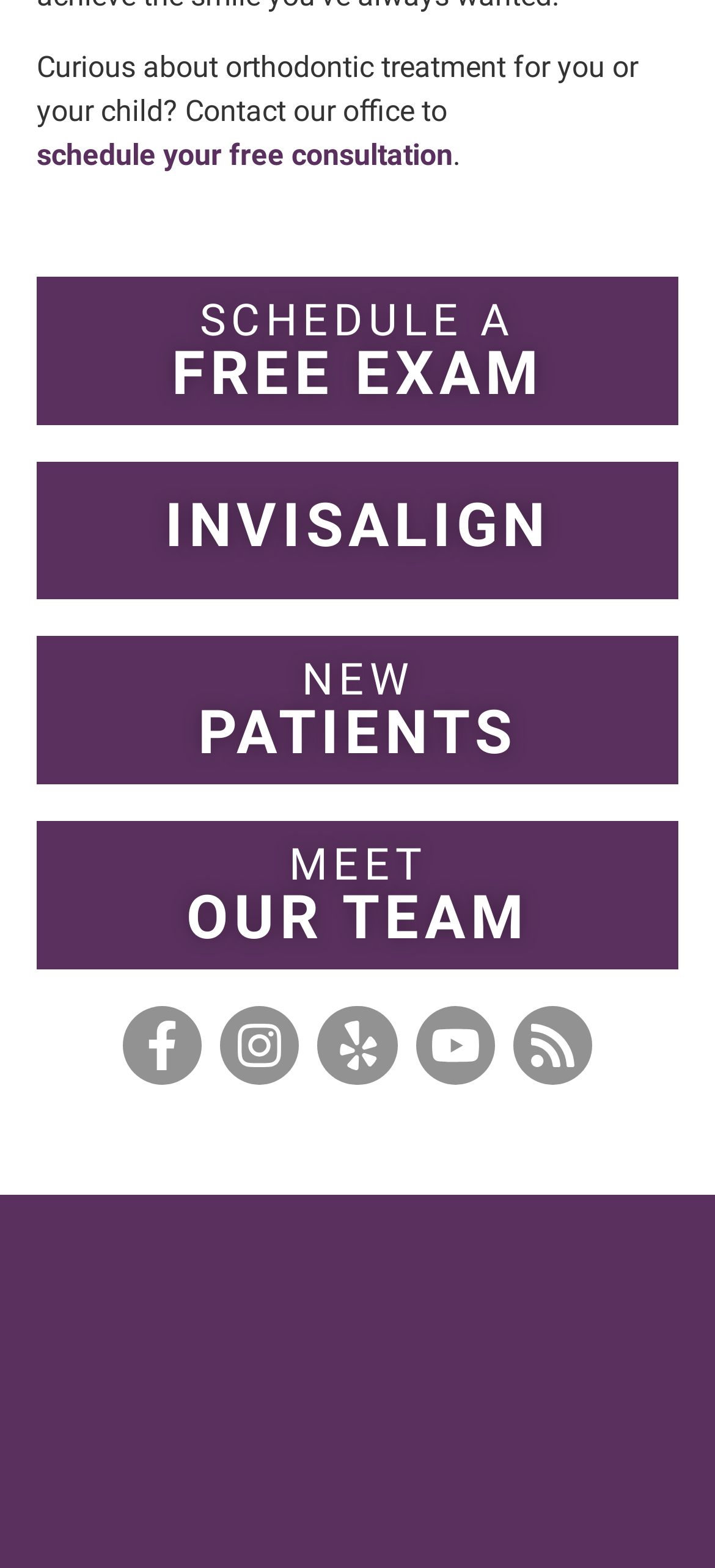What is the name of the orthodontic office mentioned on this webpage?
Give a one-word or short phrase answer based on the image.

Vinson Orthodontics